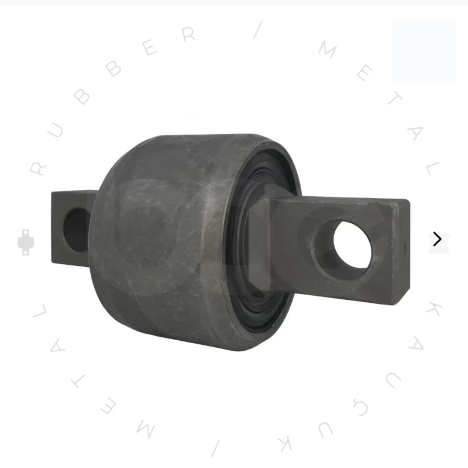Provide a rich and detailed narrative of the image.

This image showcases a Caterpillar bearing spherical component, specifically the model 40-118. The part is designed with a robust rubber and metal construction, evident in its cylindrical shape and dual attachment points. The black and gray color scheme highlights its industrial design, making it suitable for heavy machinery applications. The bearing plays a crucial role in providing stability and support within Caterpillar construction equipment, ensuring efficient performance and durability in demanding environments. This is a highly sought-after part for professionals in the construction and engineering sectors.